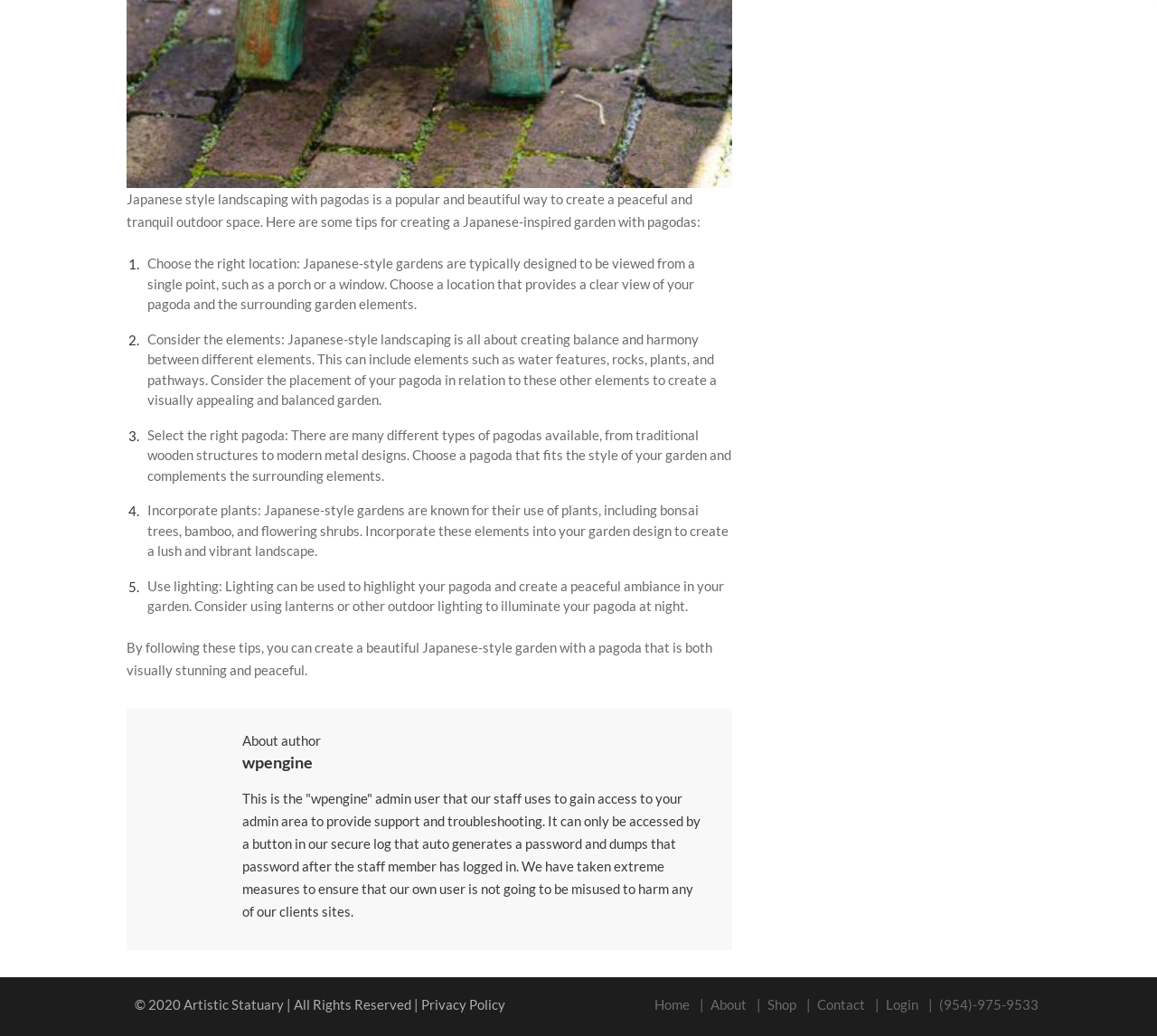What is the phone number provided on the webpage?
Using the image, respond with a single word or phrase.

(954)-975-9533